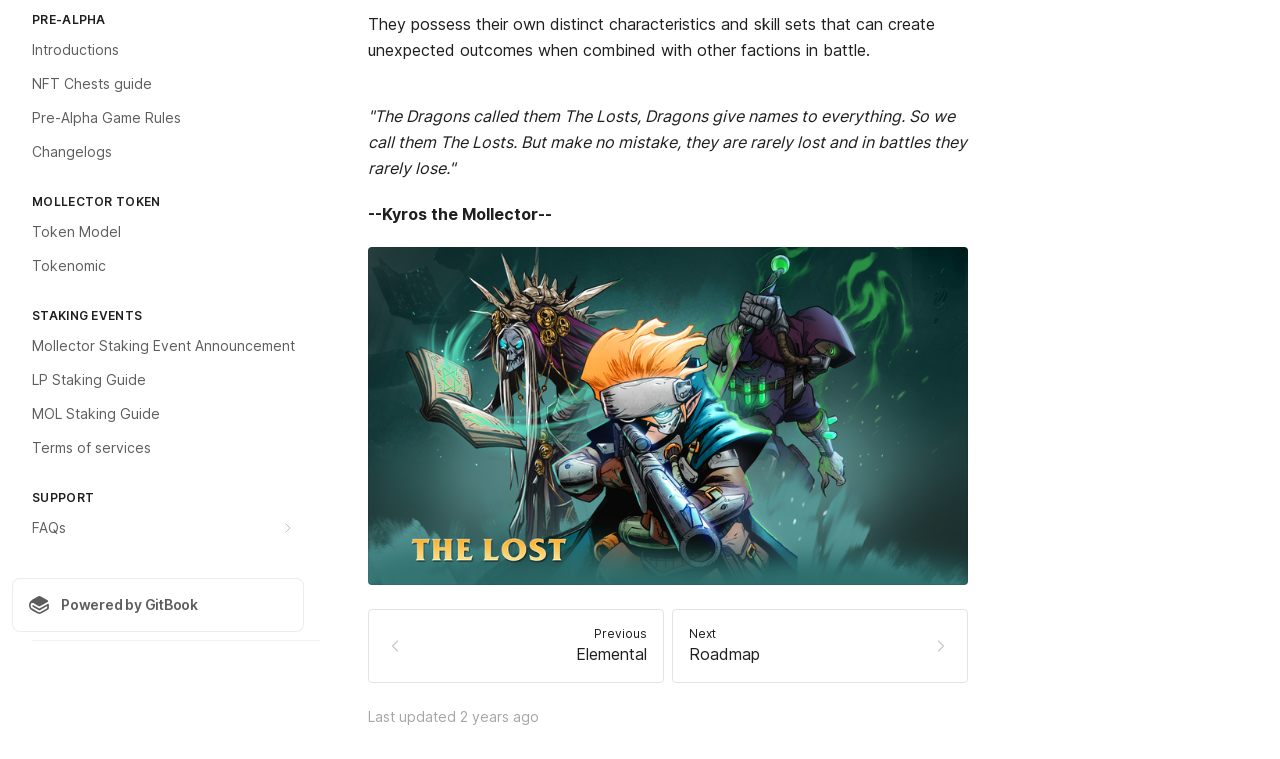From the webpage screenshot, predict the bounding box coordinates (top-left x, top-left y, bottom-right x, bottom-right y) for the UI element described here: Introductions

[0.009, 0.045, 0.238, 0.087]